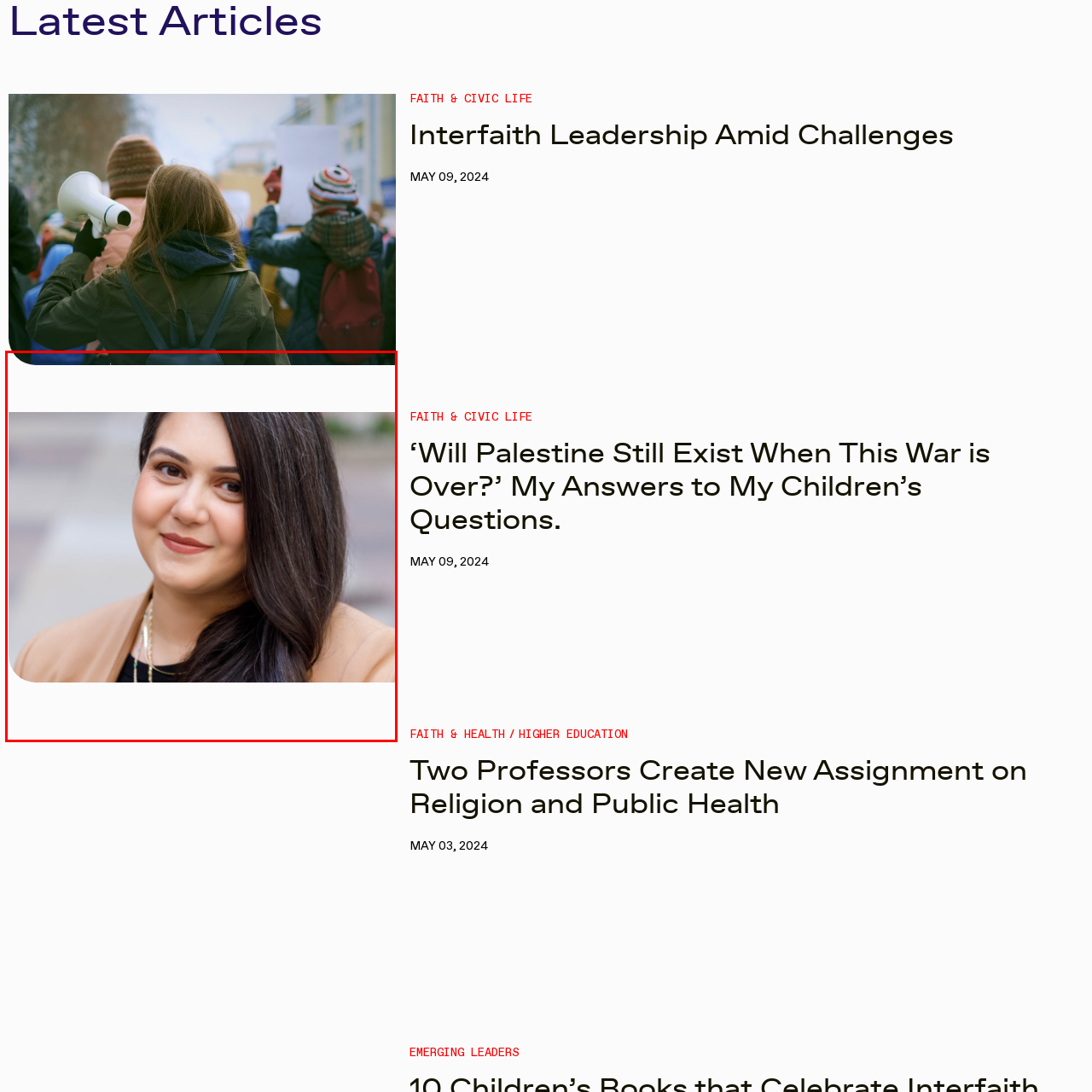Focus on the part of the image that is marked with a yellow outline and respond in detail to the following inquiry based on what you observe: 
What is the date of publication of the associated article?

The caption notes the date of publication as May 09, 2024, which is associated with the article titled 'Interfaith Leadership Amid Challenges'.